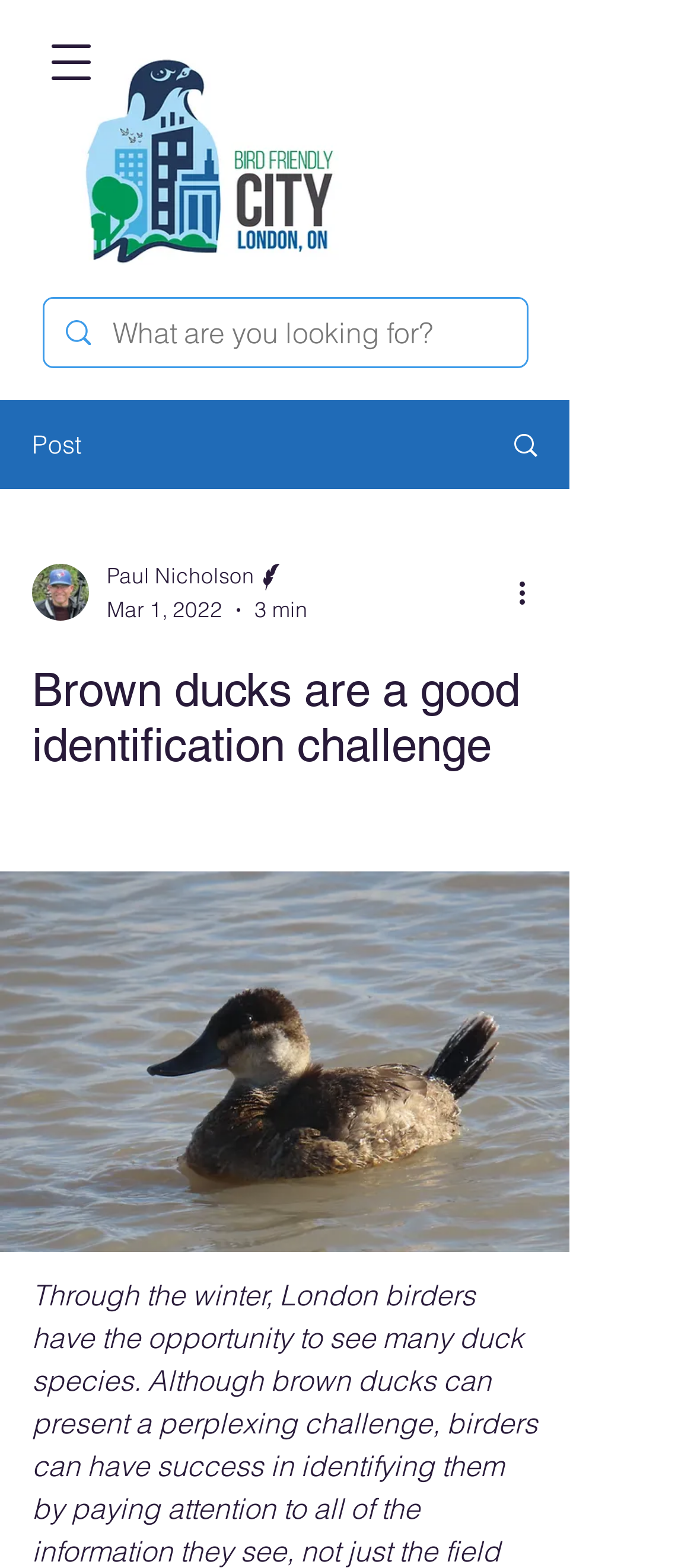Provide a brief response to the question below using one word or phrase:
What is the date of the article?

Mar 1, 2022